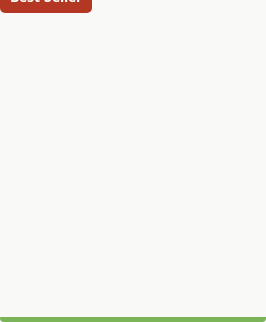Based on the image, please respond to the question with as much detail as possible:
Where is the 'Best Seller' label positioned in the image?

According to the caption, the 'Best Seller' label is 'positioned towards the top of the image', which suggests that it is located at the upper part of the image.